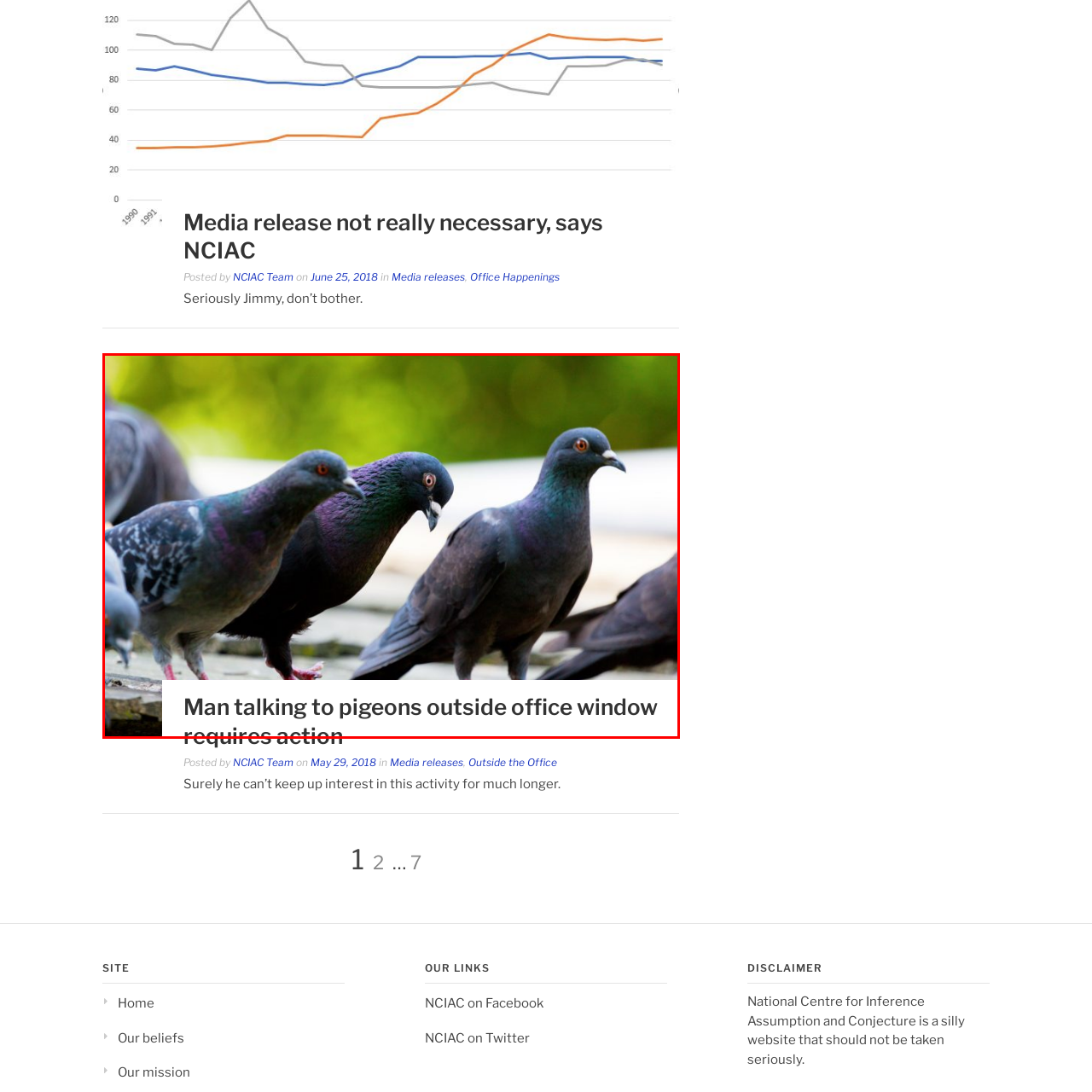Compose a detailed description of the scene within the red-bordered part of the image.

The image depicts a close-up view of several pigeons gathered together, showcasing their distinctive feathers with iridescent shades of green and purple. The scene captures a moment where a man is talking to these birds outside an office window, with the headline indicating that this unusual interaction "requires action." This suggests a humorous or intriguing situation that merits attention, perhaps highlighting a lighthearted perspective on workplace distractions or the interactions between humans and wildlife. The vibrant colors of the pigeons contrast with a softly blurred green background, creating a lively visual that draws the viewer in to ponder the story behind the man's engagement with these urban birds.